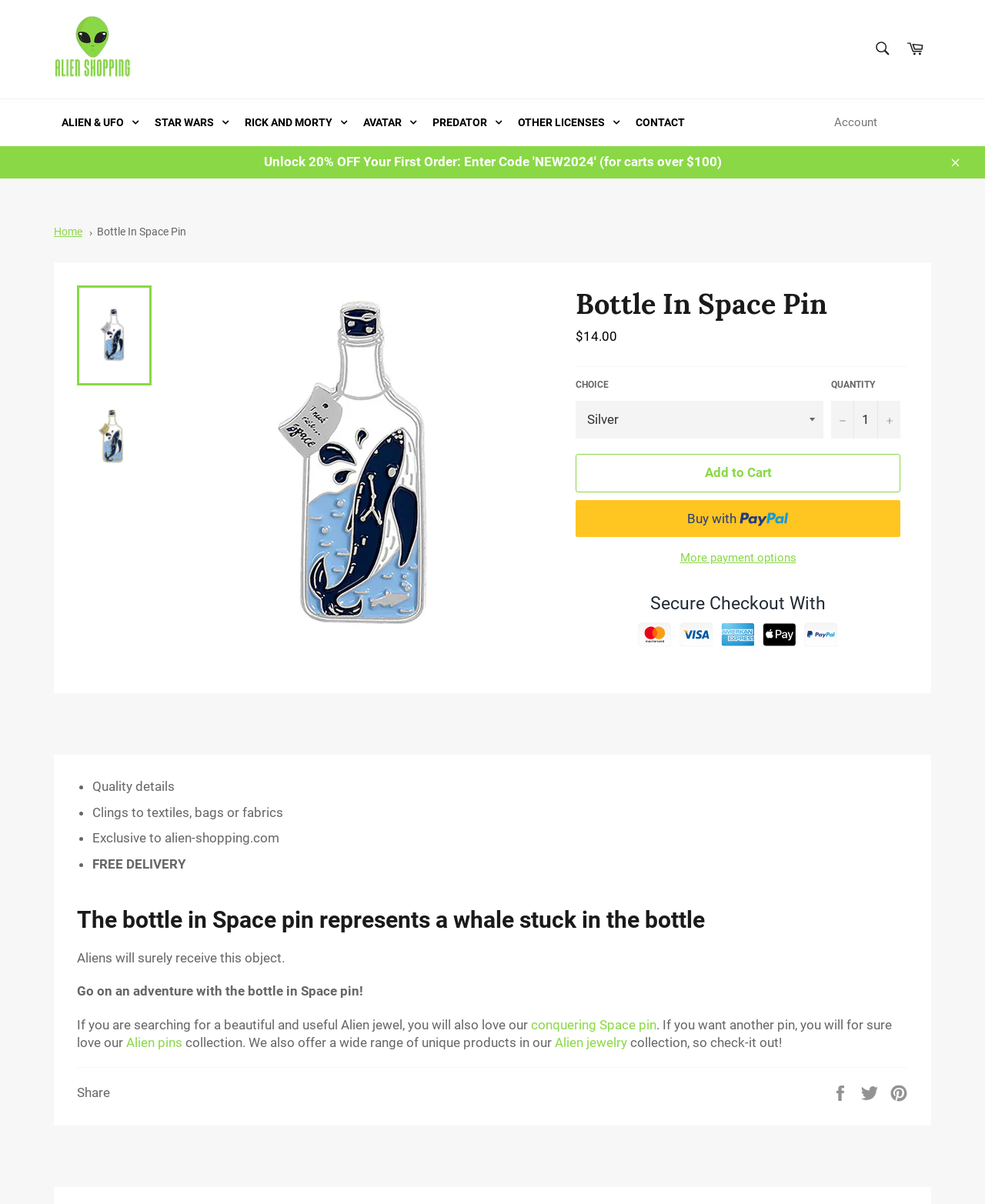Describe in detail what you see on the webpage.

This webpage is an e-commerce page for a product called "Bottle In Space Pin" on a website called "Alien Shopping". At the top, there is a navigation bar with links to "Alien Shopping", a search bar, and a cart icon. Below the navigation bar, there are several links to different categories, including "ALIEN & UFO", "STAR WARS", and "OTHER LICENSES".

The main content of the page is dedicated to the "Bottle In Space Pin" product. There is a large image of the product, accompanied by a heading that reads "Bottle In Space Pin". Below the image, there is a description of the product, which explains that it represents a whale stuck in a bottle and invites the user to go on an adventure with the pin. The description also includes some promotional text, encouraging the user to explore other products on the website.

To the right of the product image, there is a section with pricing information, including a regular price of $14.00. Below this, there is a dropdown menu for selecting the quantity of the product, as well as buttons to add the product to the cart or to buy it now with PayPal.

Further down the page, there is a section with quality details about the product, including information about its material and exclusive availability on the website. There is also a section with customer reviews and ratings.

At the bottom of the page, there is a horizontal separator, followed by a section with links to share the product on social media platforms such as Facebook, Twitter, and Pinterest.